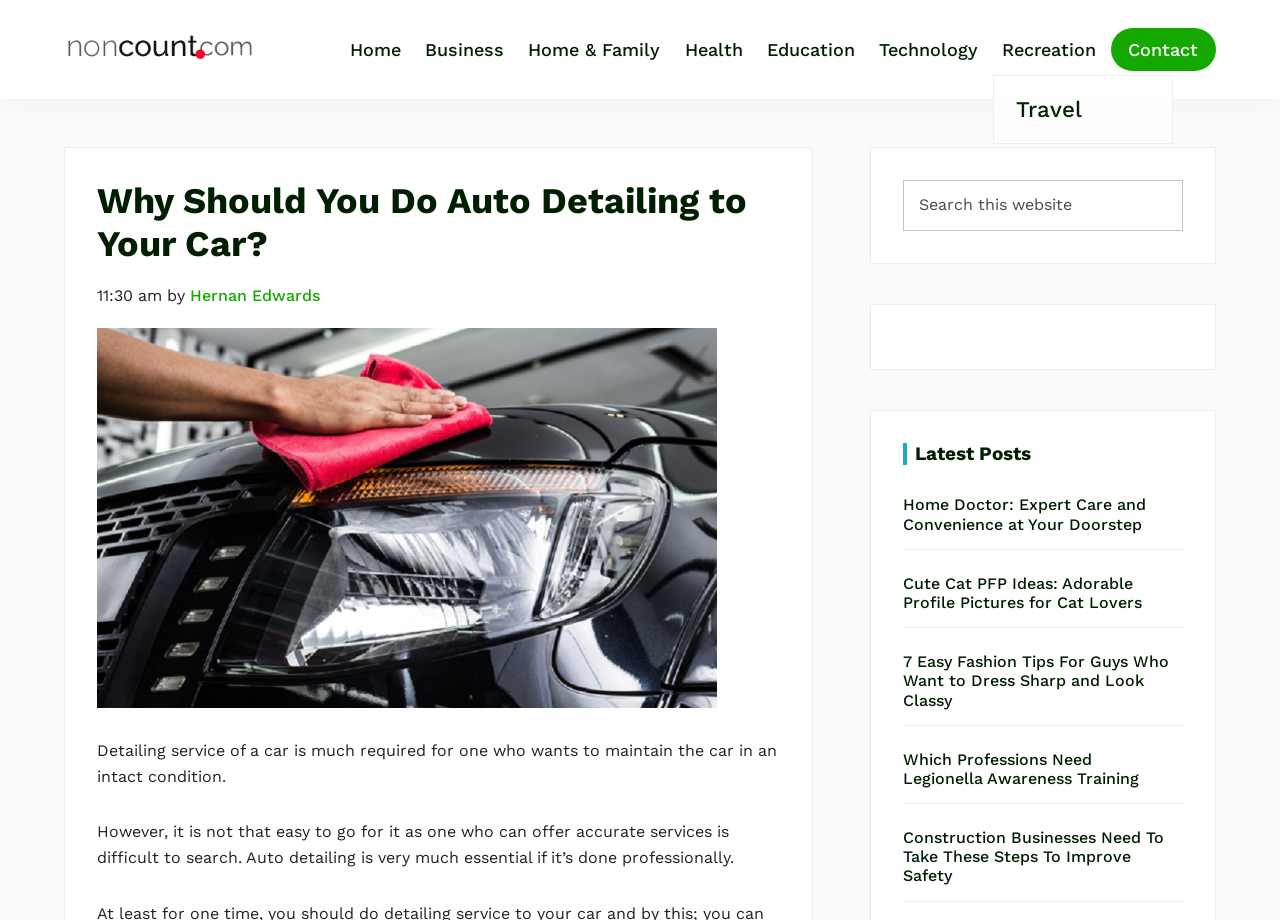What is the purpose of the search box? Please answer the question using a single word or phrase based on the image.

To search the website